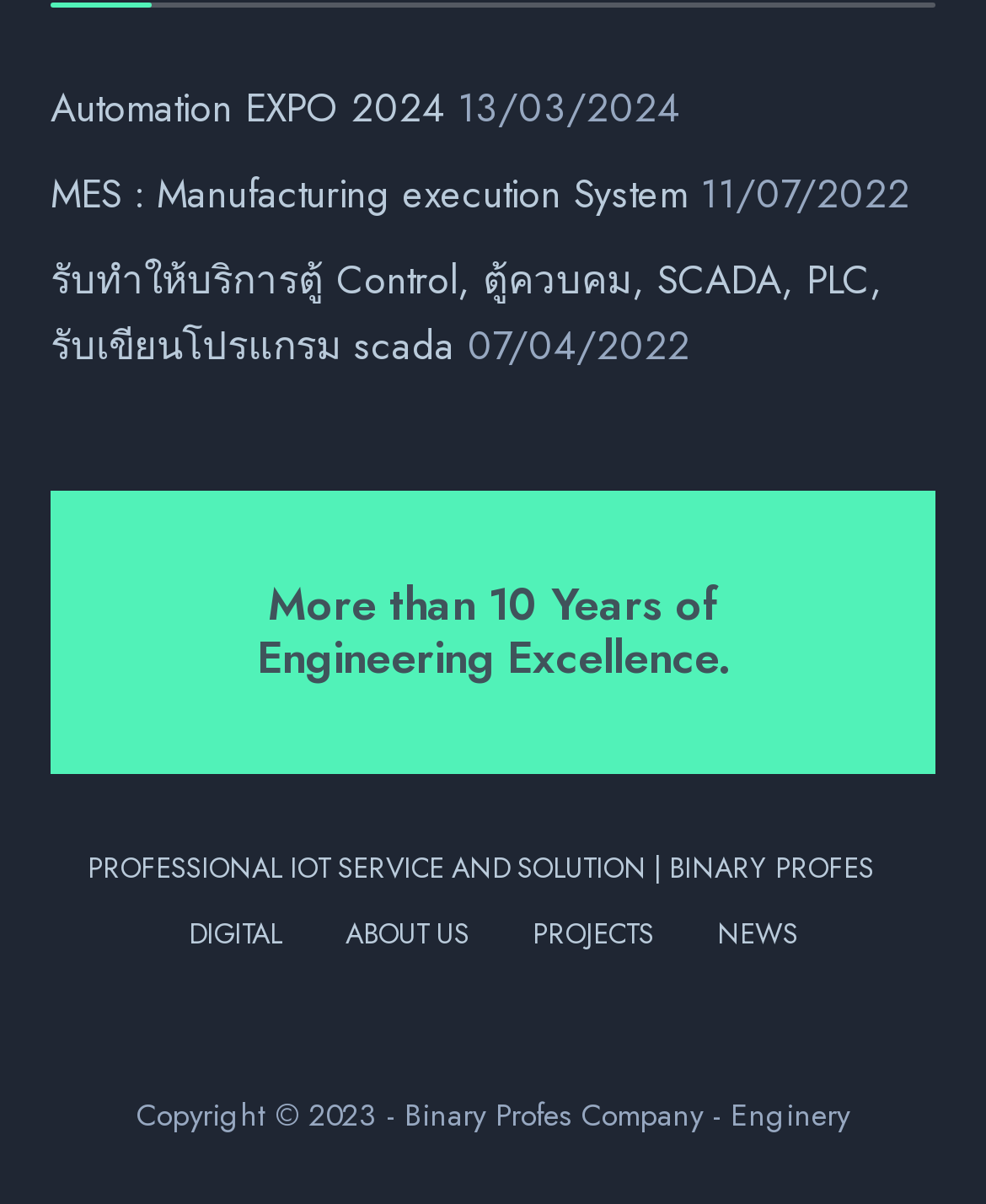Given the description of the UI element: "About Us", predict the bounding box coordinates in the form of [left, top, right, bottom], with each value being a float between 0 and 1.

[0.324, 0.748, 0.501, 0.803]